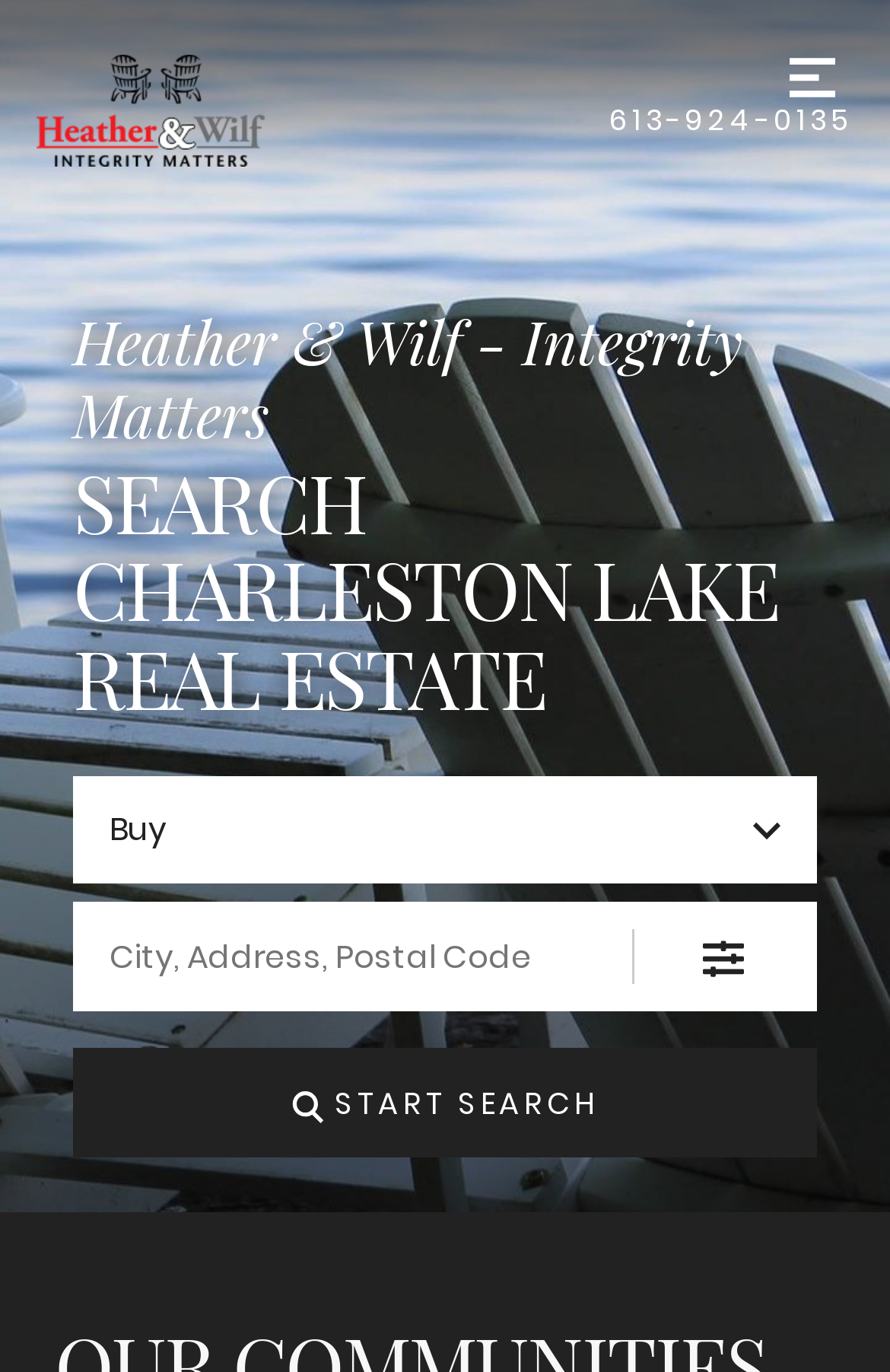Please identify and generate the text content of the webpage's main heading.

SEARCH CHARLESTON LAKE REAL ESTATE